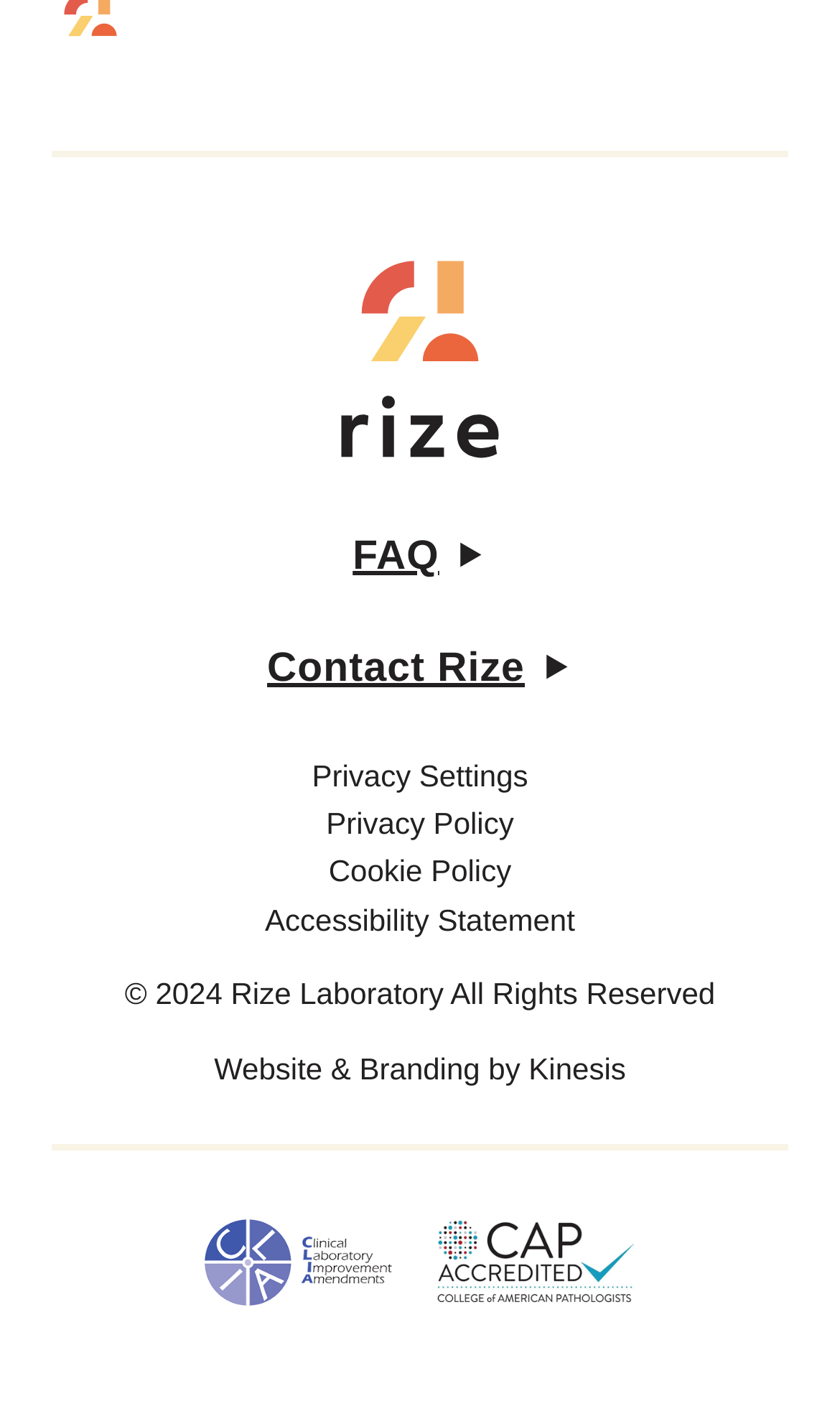Please indicate the bounding box coordinates for the clickable area to complete the following task: "contact Rize". The coordinates should be specified as four float numbers between 0 and 1, i.e., [left, top, right, bottom].

[0.318, 0.458, 0.682, 0.49]